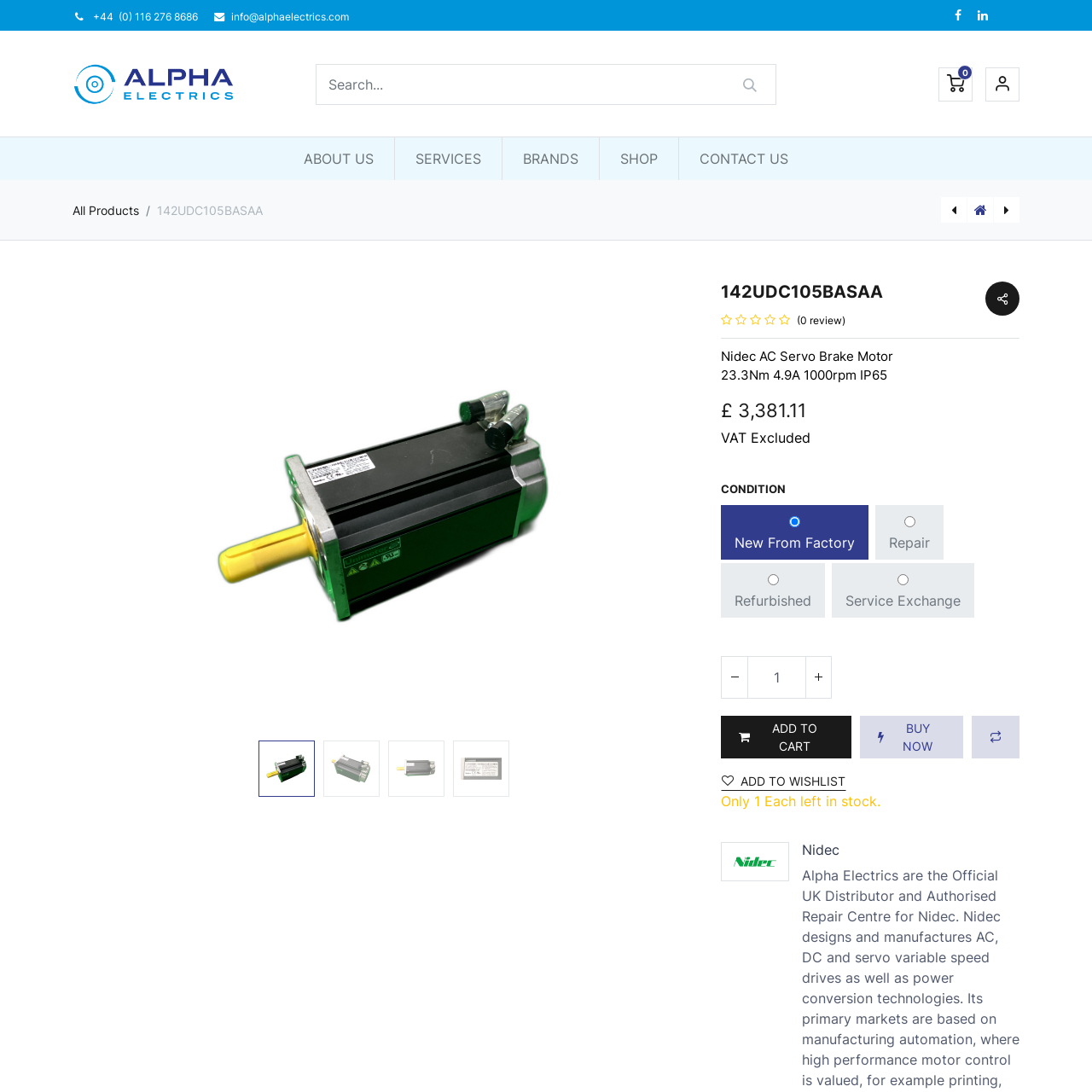Locate the bounding box coordinates of the area to click to fulfill this instruction: "Add to cart". The bounding box should be presented as four float numbers between 0 and 1, in the order [left, top, right, bottom].

[0.66, 0.655, 0.78, 0.694]